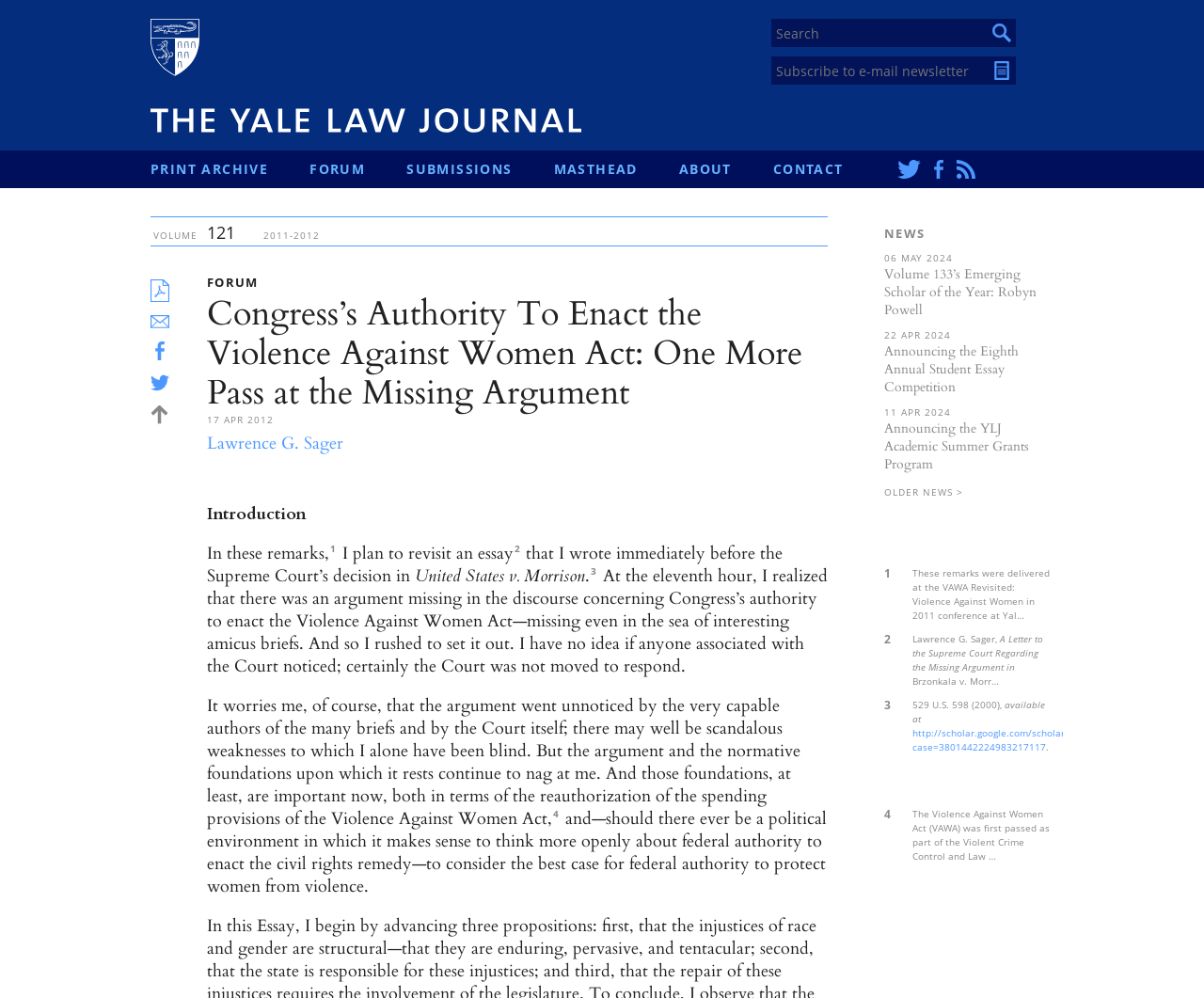Find the bounding box coordinates of the element you need to click on to perform this action: 'Read the article by Lawrence G. Sager'. The coordinates should be represented by four float values between 0 and 1, in the format [left, top, right, bottom].

[0.172, 0.433, 0.285, 0.456]